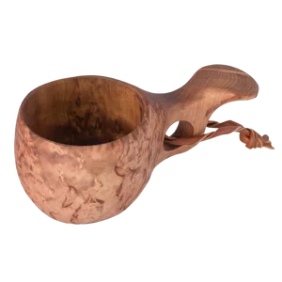How much does the kuksa cost?
Answer the question with a thorough and detailed explanation.

The caption explicitly states that the kuksa is 'priced at €55.00', which indicates the cost of the item.